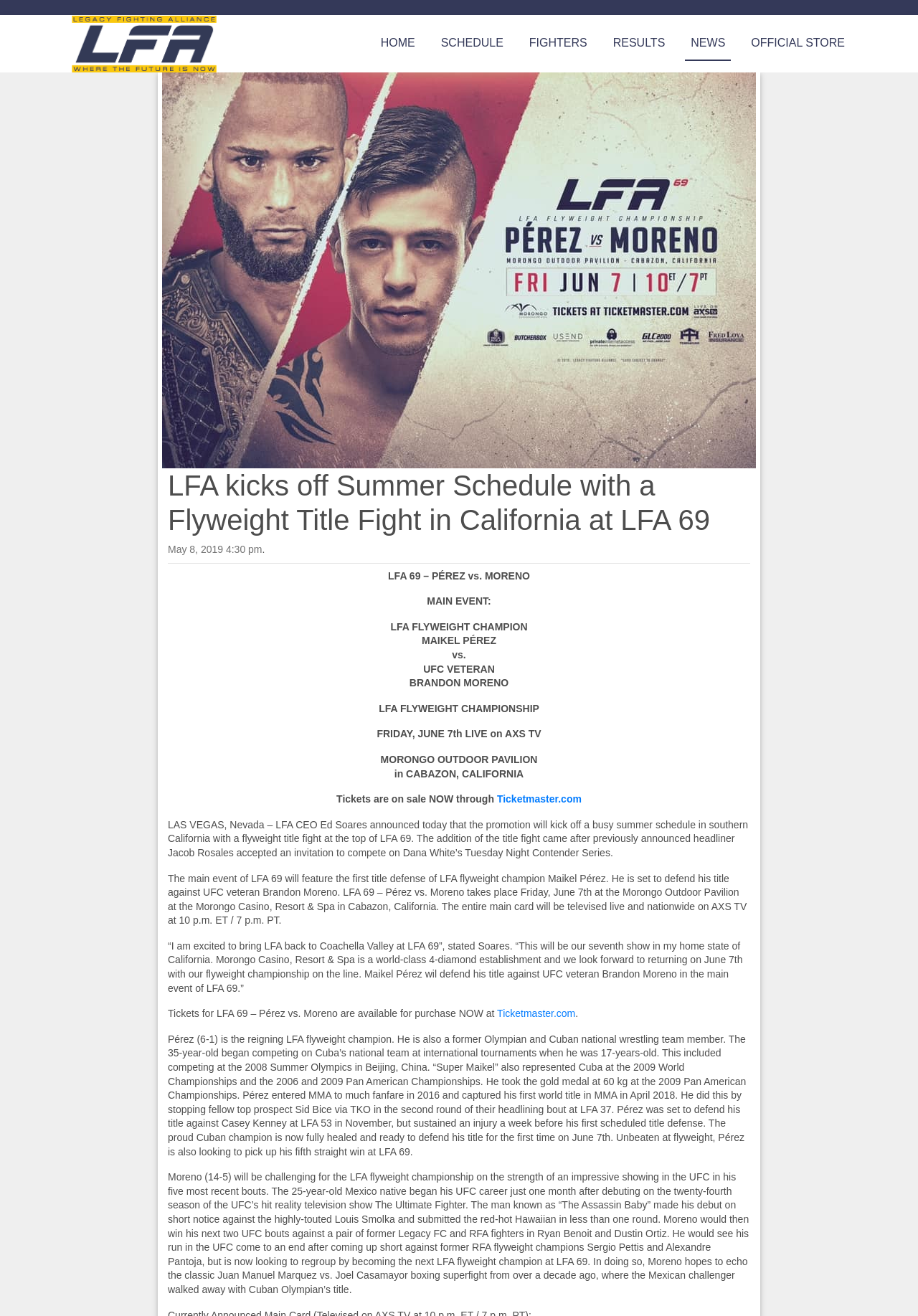Determine and generate the text content of the webpage's headline.

LFA kicks off Summer Schedule with a Flyweight Title Fight in California at LFA 69